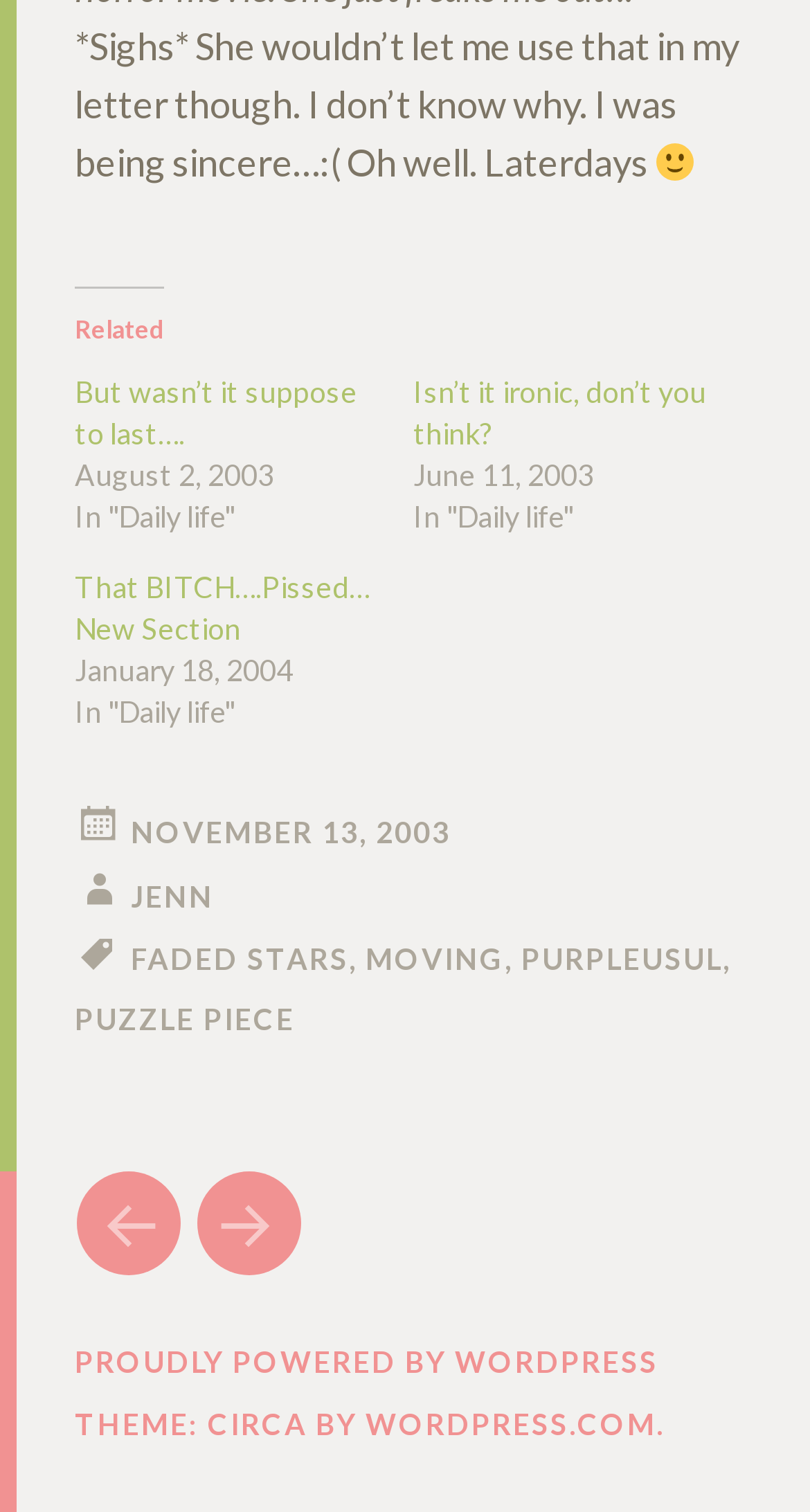Please give a succinct answer to the question in one word or phrase:
What is the date of the first post?

August 2, 2003